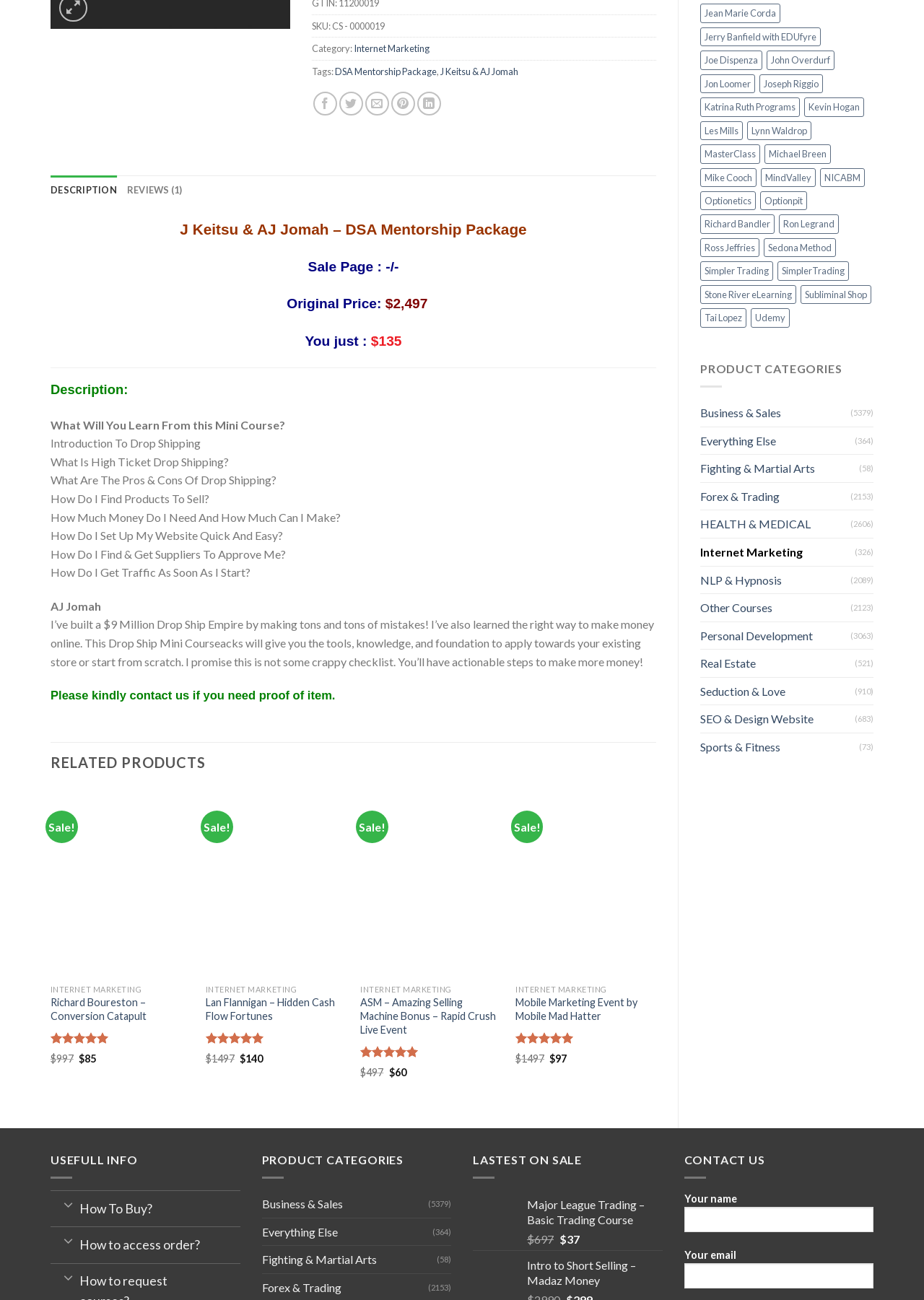Locate the bounding box of the UI element based on this description: "Lynn Waldrop". Provide four float numbers between 0 and 1 as [left, top, right, bottom].

[0.809, 0.093, 0.878, 0.108]